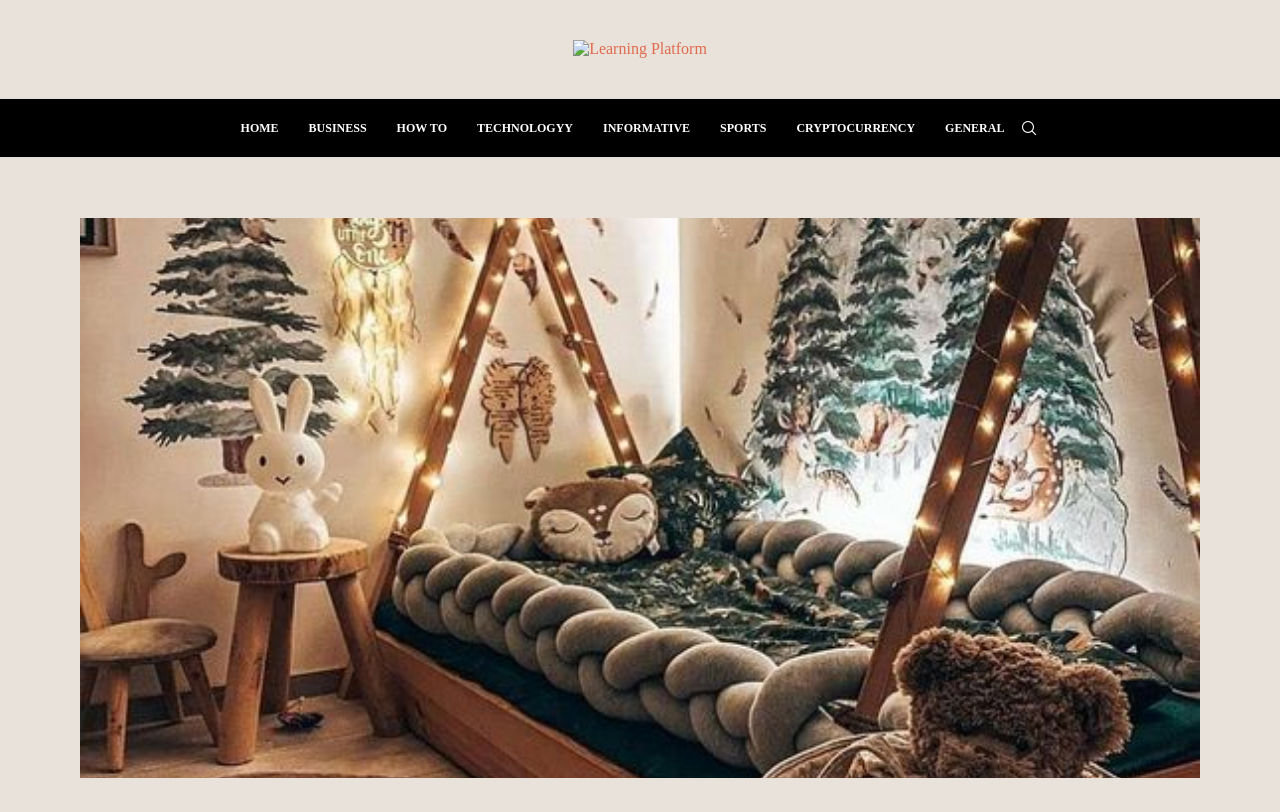Give a one-word or one-phrase response to the question: 
What is the name of the platform?

Learning Platform